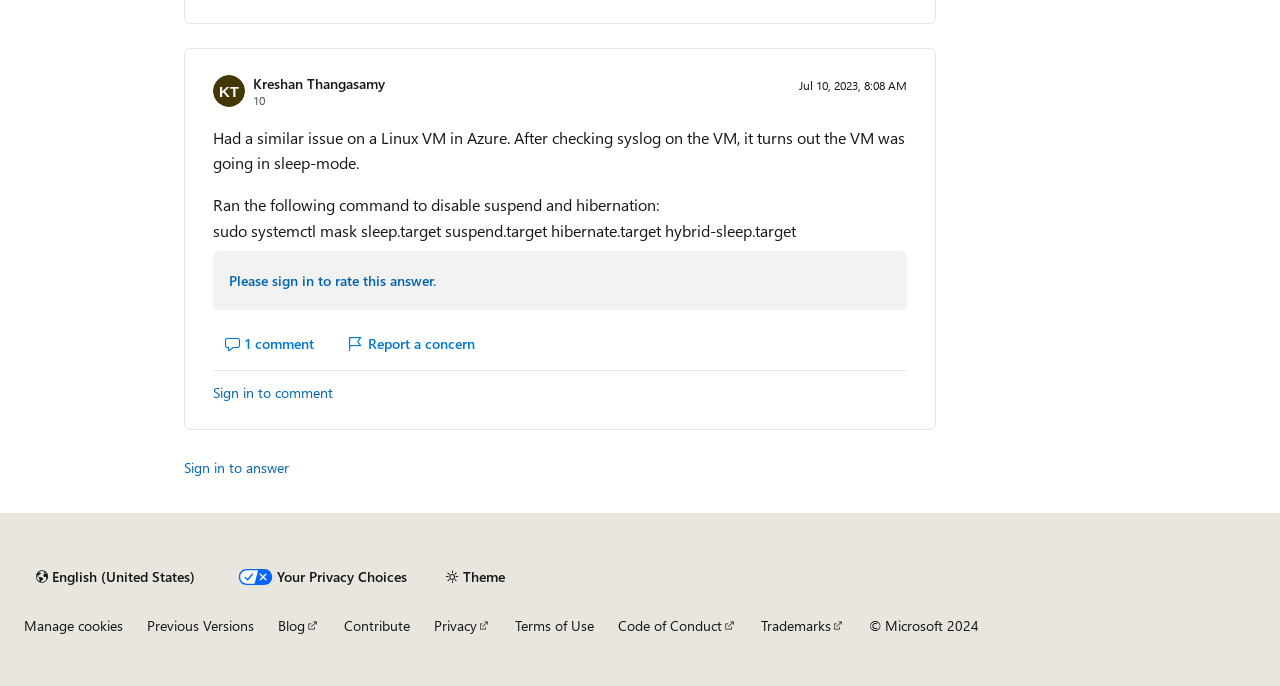Identify the bounding box coordinates of the region I need to click to complete this instruction: "View comments for this answer".

[0.166, 0.475, 0.256, 0.527]